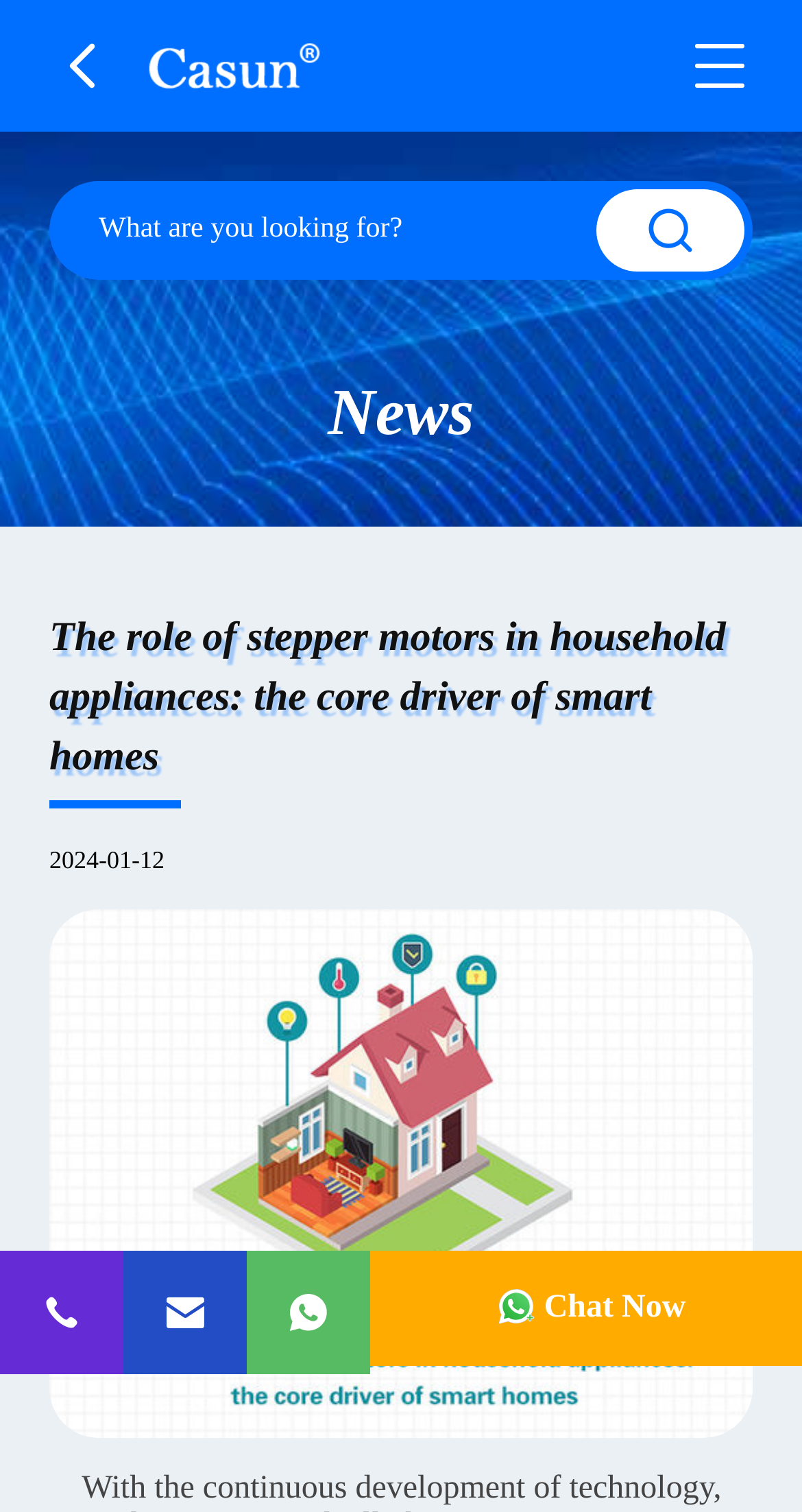Bounding box coordinates should be provided in the format (top-left x, top-left y, bottom-right x, bottom-right y) with all values between 0 and 1. Identify the bounding box for this UI element: Chat Now

[0.462, 0.827, 1.0, 0.903]